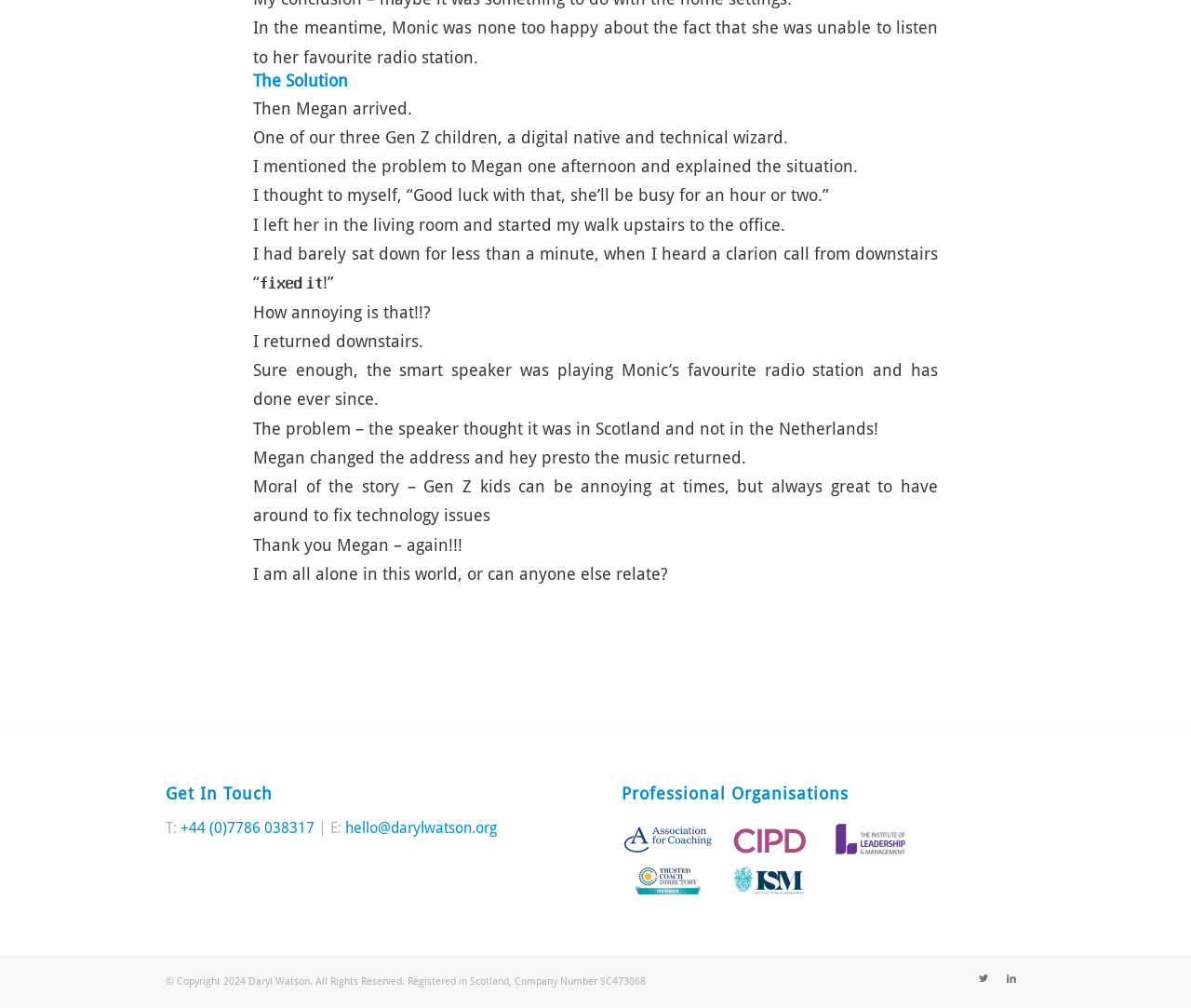Determine the bounding box coordinates of the target area to click to execute the following instruction: "Send an email."

[0.29, 0.813, 0.417, 0.83]